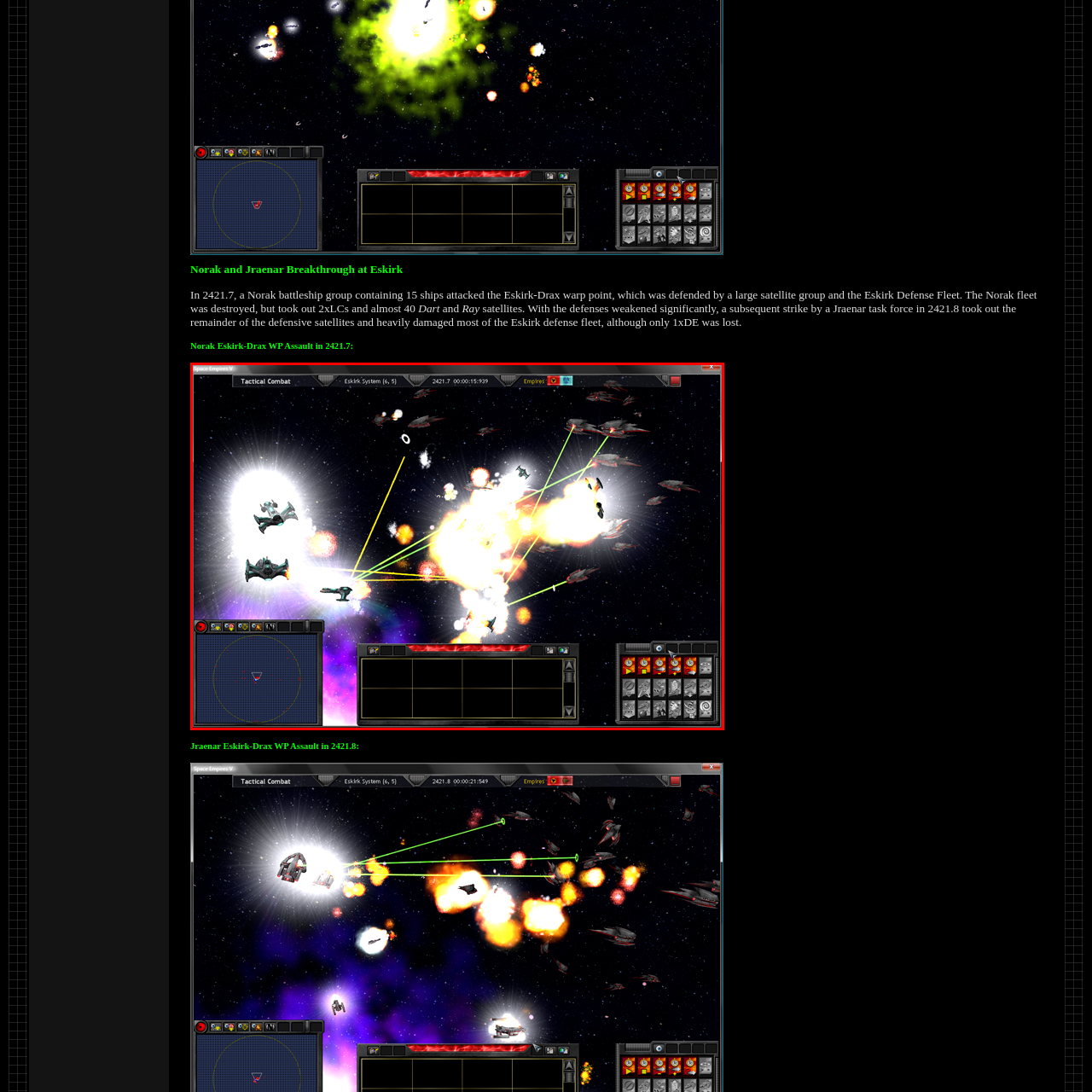Create an extensive caption describing the content of the image outlined in red.

The image captures a dramatic scene from the tactical space combat simulation "Space Empires," set within the Eskirk System during a fierce battle between the Norak and Jraenar fleets. Explosions and beams of weaponry erupt in bright bursts against the backdrop of a dark, star-filled expanse, illustrating the chaotic and high-stakes nature of the conflict. 

Vessels engaged in the skirmish are prominently featured, with Norak battleships unleashing firepower on defensive installations, highlighting the intensity of the assault launched at the Eskirk-Drax warp point in 2421.7. The interface at the bottom of the screen includes tactical details and options, offering players strategic insights into the ongoing combat. This visual representation immerses viewers in the historical confrontation between these two factions, encapsulating the essence of space warfare and the tactical decisions required for victory.